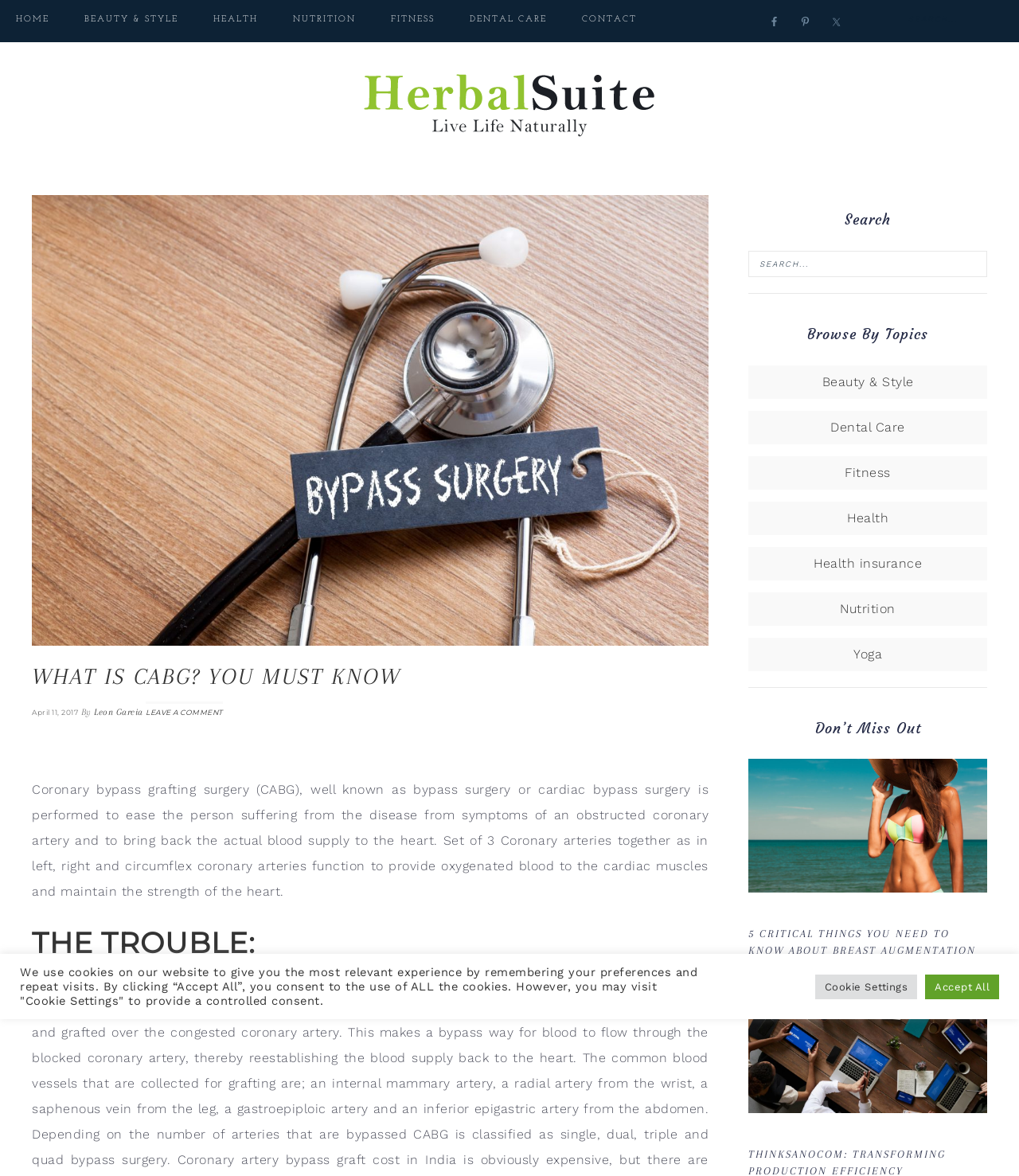Find the bounding box coordinates for the UI element that matches this description: "Herbal Suite Blog".

[0.031, 0.061, 0.969, 0.118]